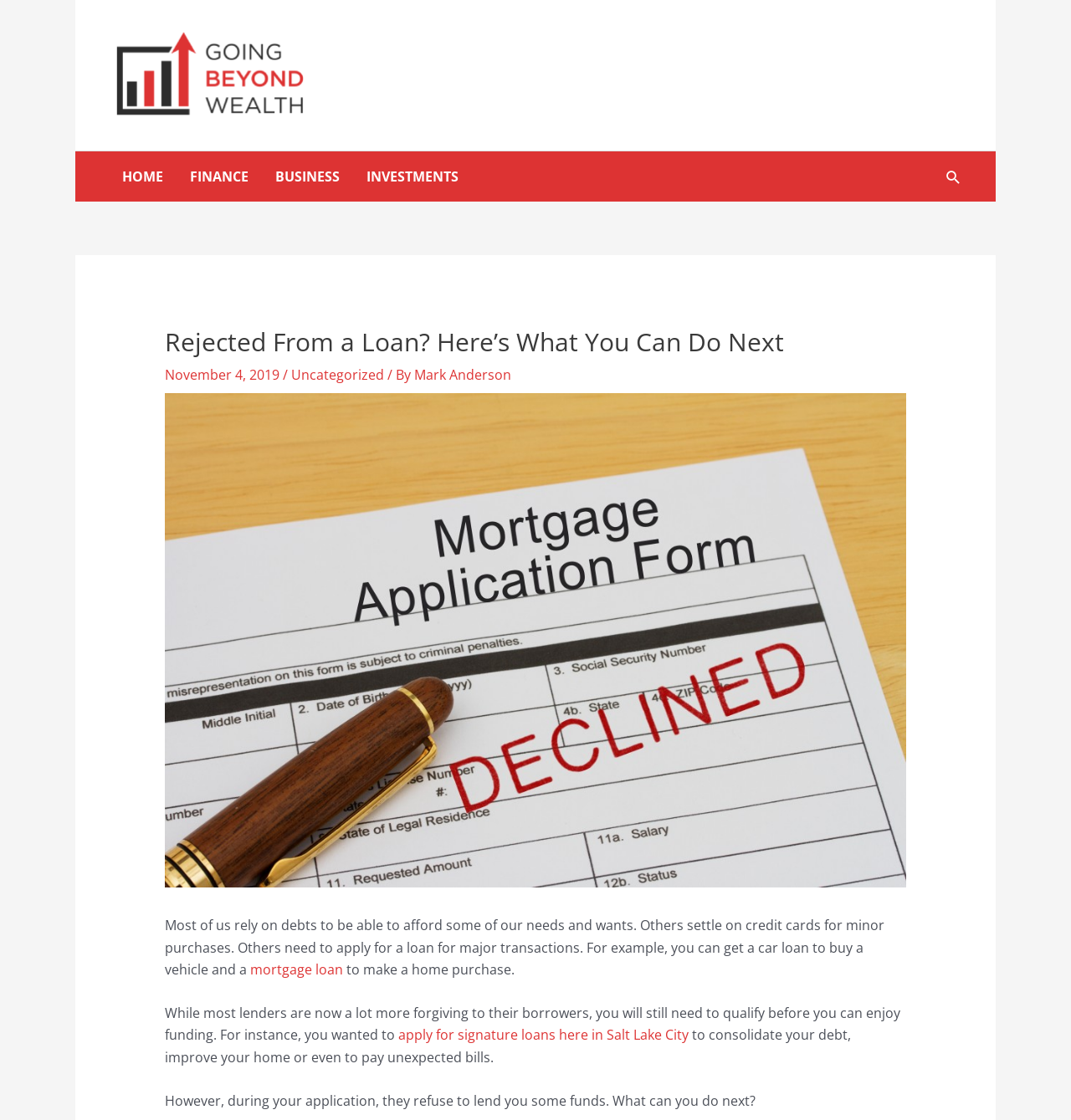What is the topic of the article?
Respond to the question with a well-detailed and thorough answer.

The article is about what to do when a loan application is rejected, and it provides tips on how to increase the chances of passing the next loan application.